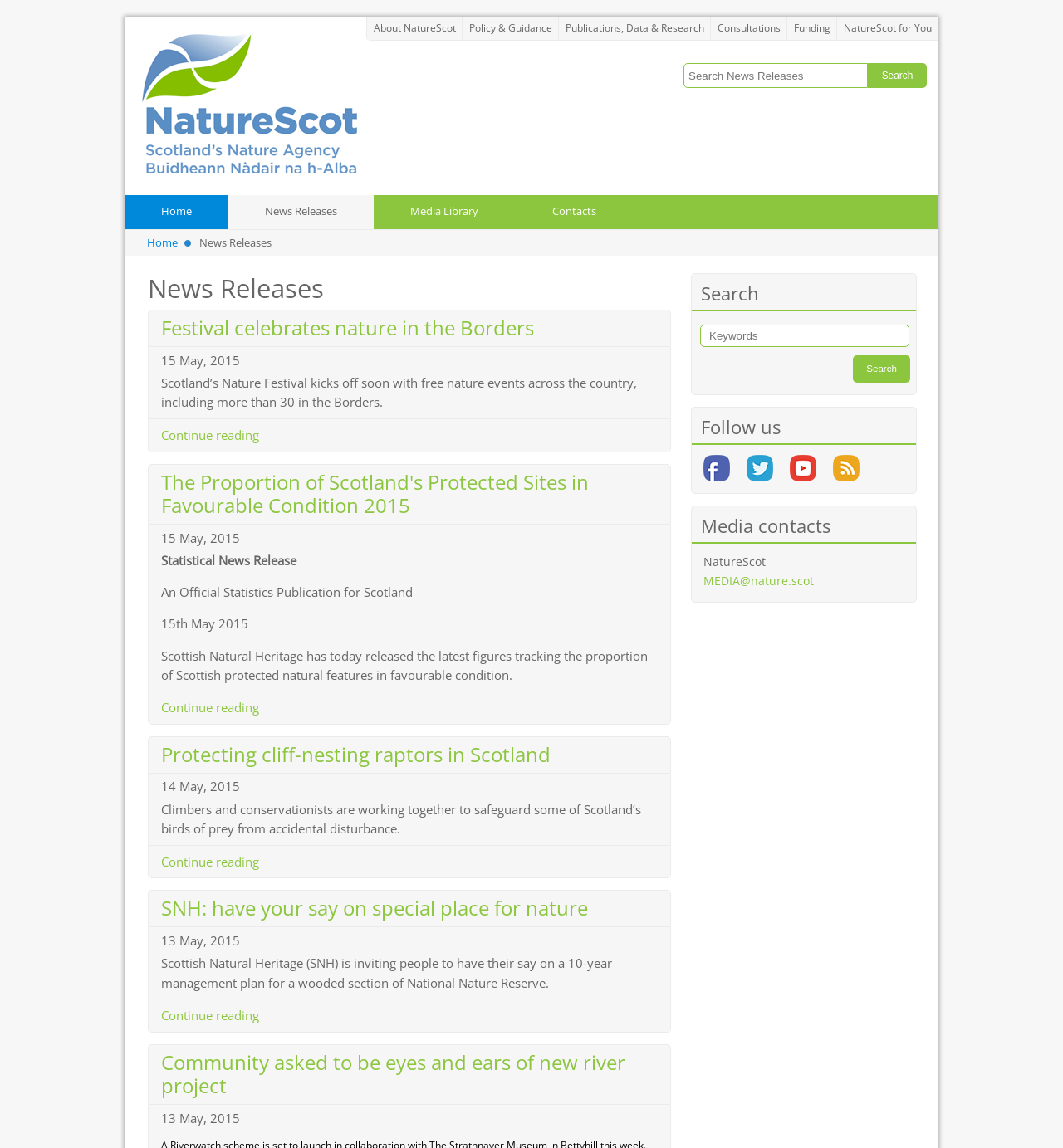Locate the bounding box coordinates of the clickable region to complete the following instruction: "Contact Development Trusts Northern Ireland."

None